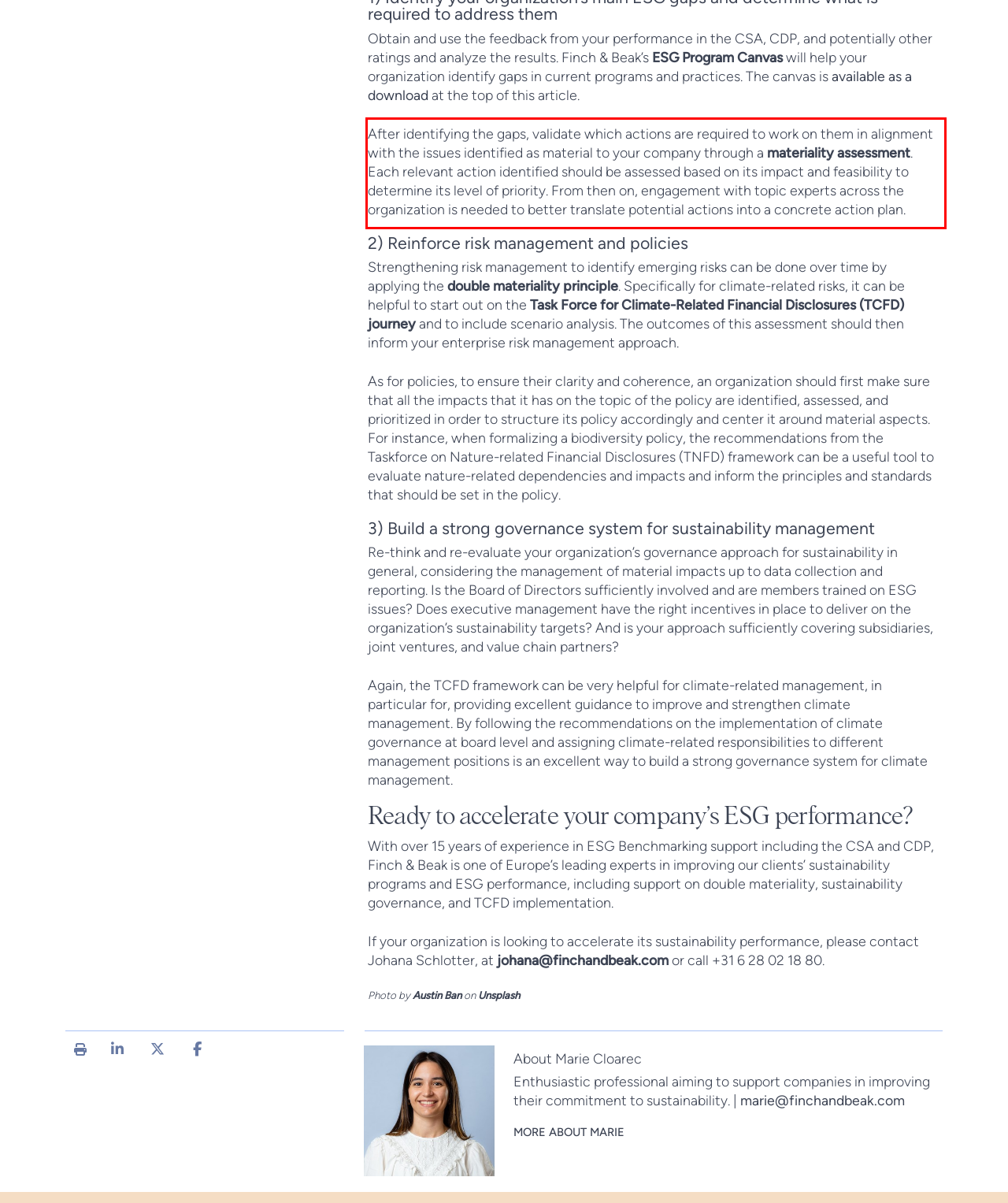You are given a screenshot showing a webpage with a red bounding box. Perform OCR to capture the text within the red bounding box.

After identifying the gaps, validate which actions are required to work on them in alignment with the issues identified as material to your company through a materiality assessment. Each relevant action identified should be assessed based on its impact and feasibility to determine its level of priority. From then on, engagement with topic experts across the organization is needed to better translate potential actions into a concrete action plan.